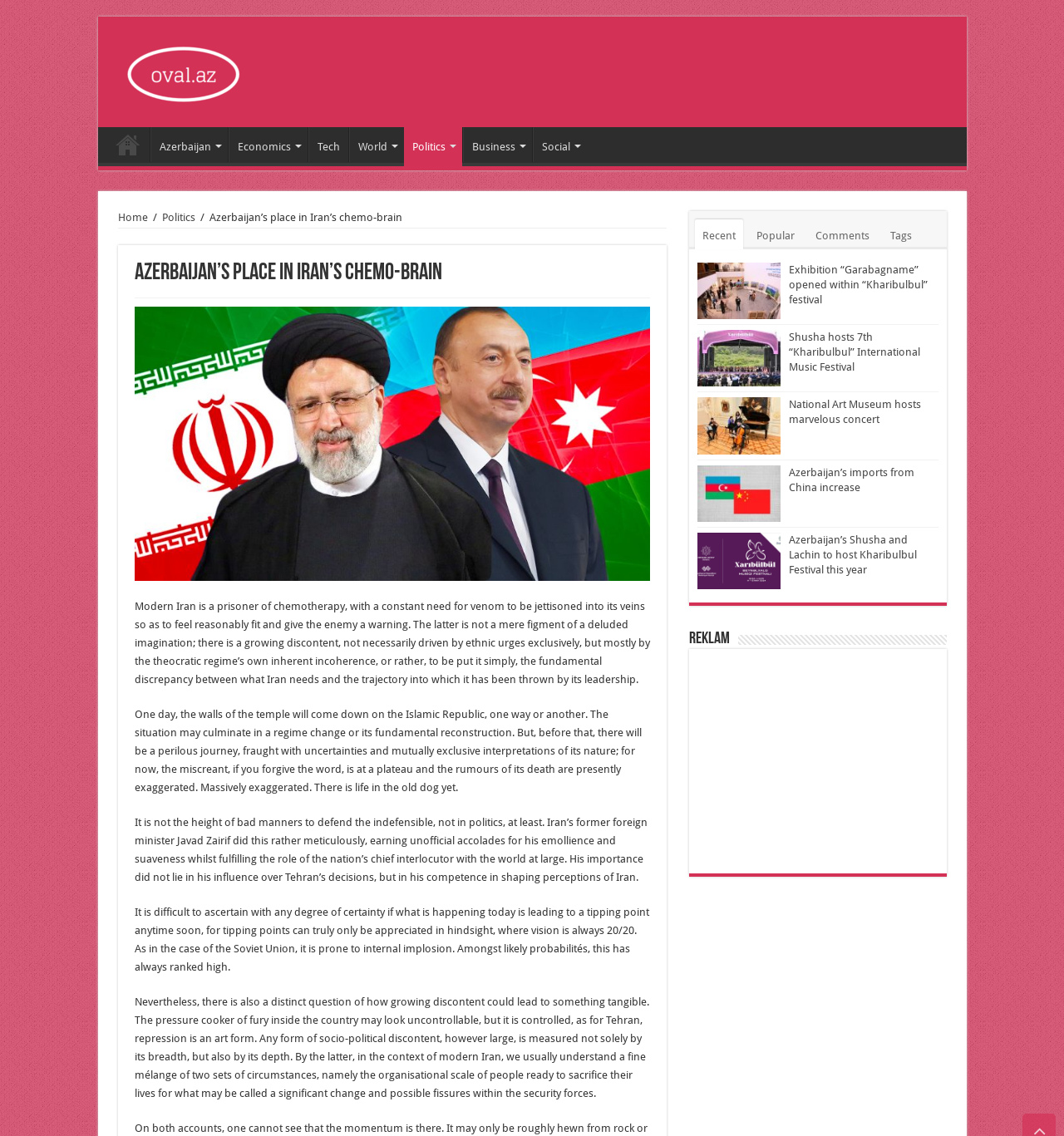Identify the bounding box coordinates of the element that should be clicked to fulfill this task: "Read the article 'Azerbaijan’s place in Iran’s chemo-brain'". The coordinates should be provided as four float numbers between 0 and 1, i.e., [left, top, right, bottom].

[0.196, 0.186, 0.378, 0.197]